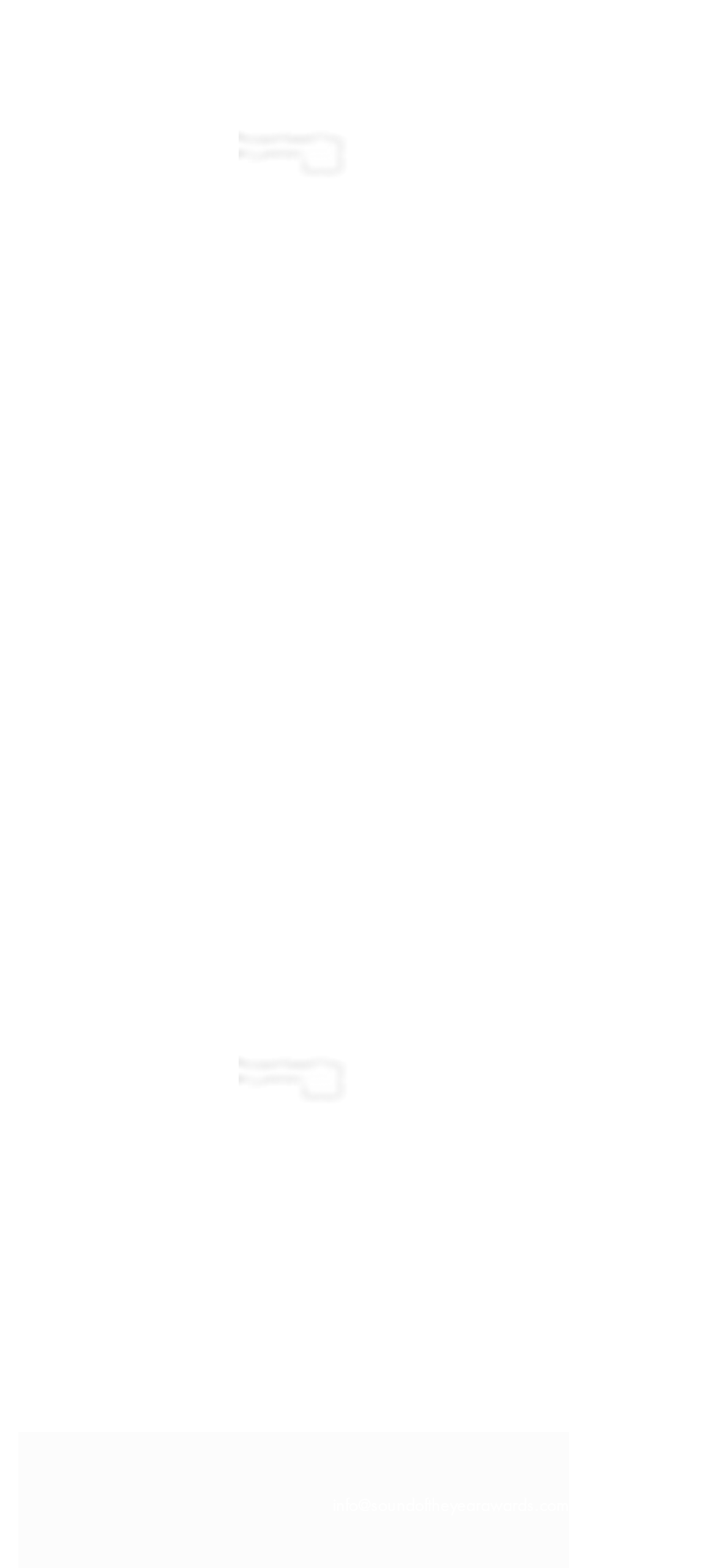Pinpoint the bounding box coordinates of the element you need to click to execute the following instruction: "Click the 'Sound of the Year' link". The bounding box should be represented by four float numbers between 0 and 1, in the format [left, top, right, bottom].

[0.265, 0.252, 0.288, 0.263]